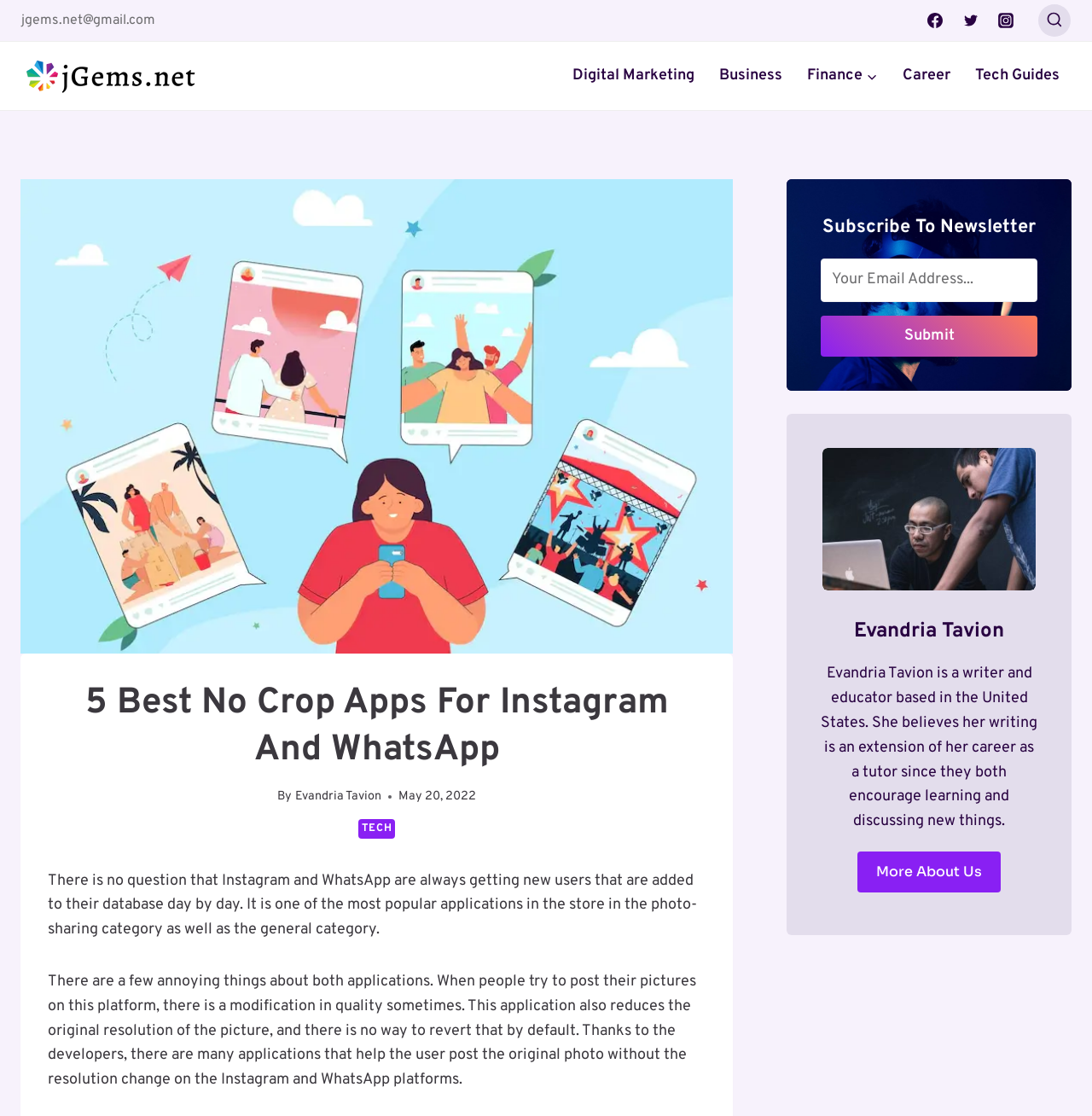How many social media links are at the top of the page?
Please utilize the information in the image to give a detailed response to the question.

I counted the number of social media links at the top of the page, which are Facebook, Twitter, and Instagram.